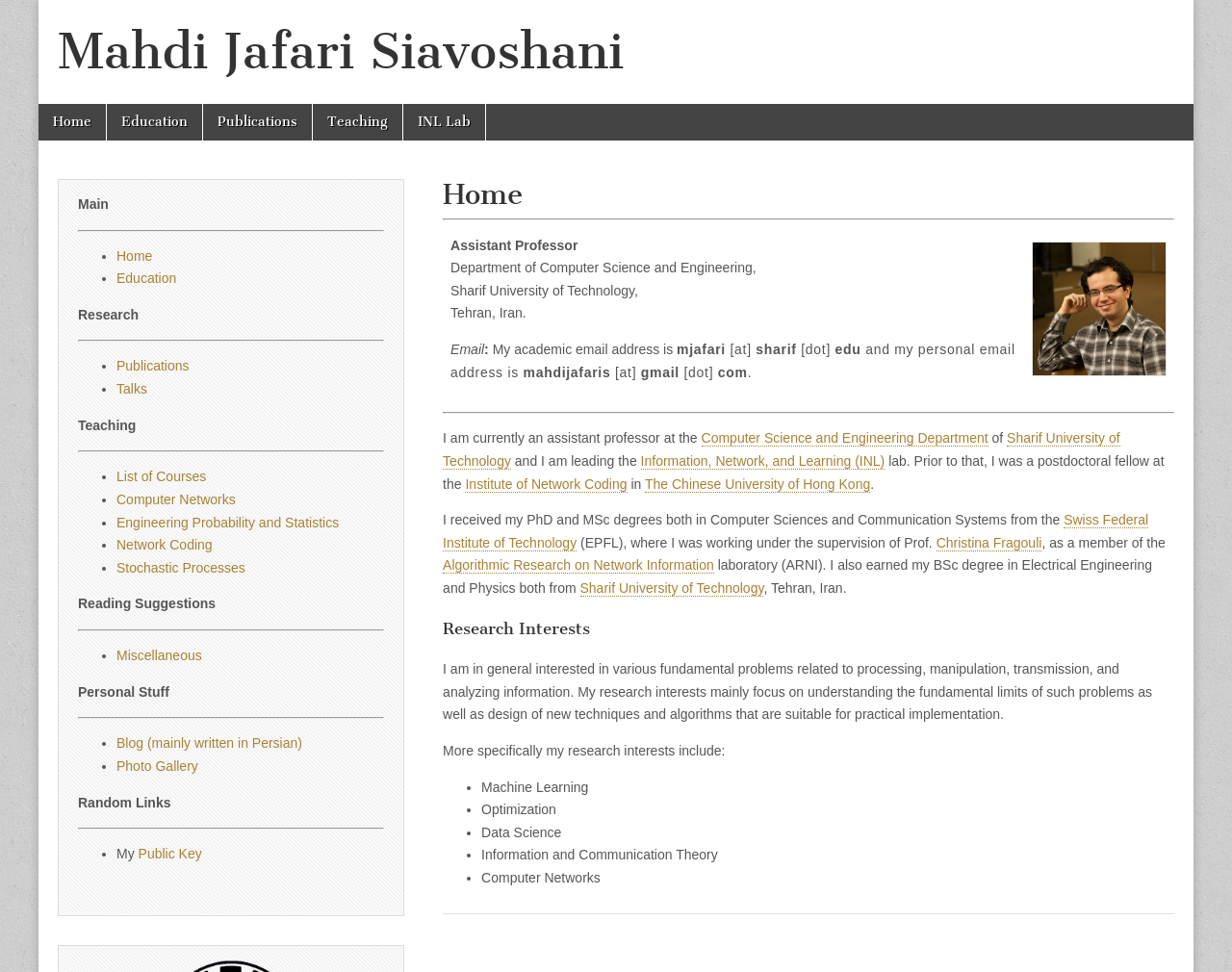What is the email address of the person?
Give a single word or phrase answer based on the content of the image.

mjafari@sharif.edu